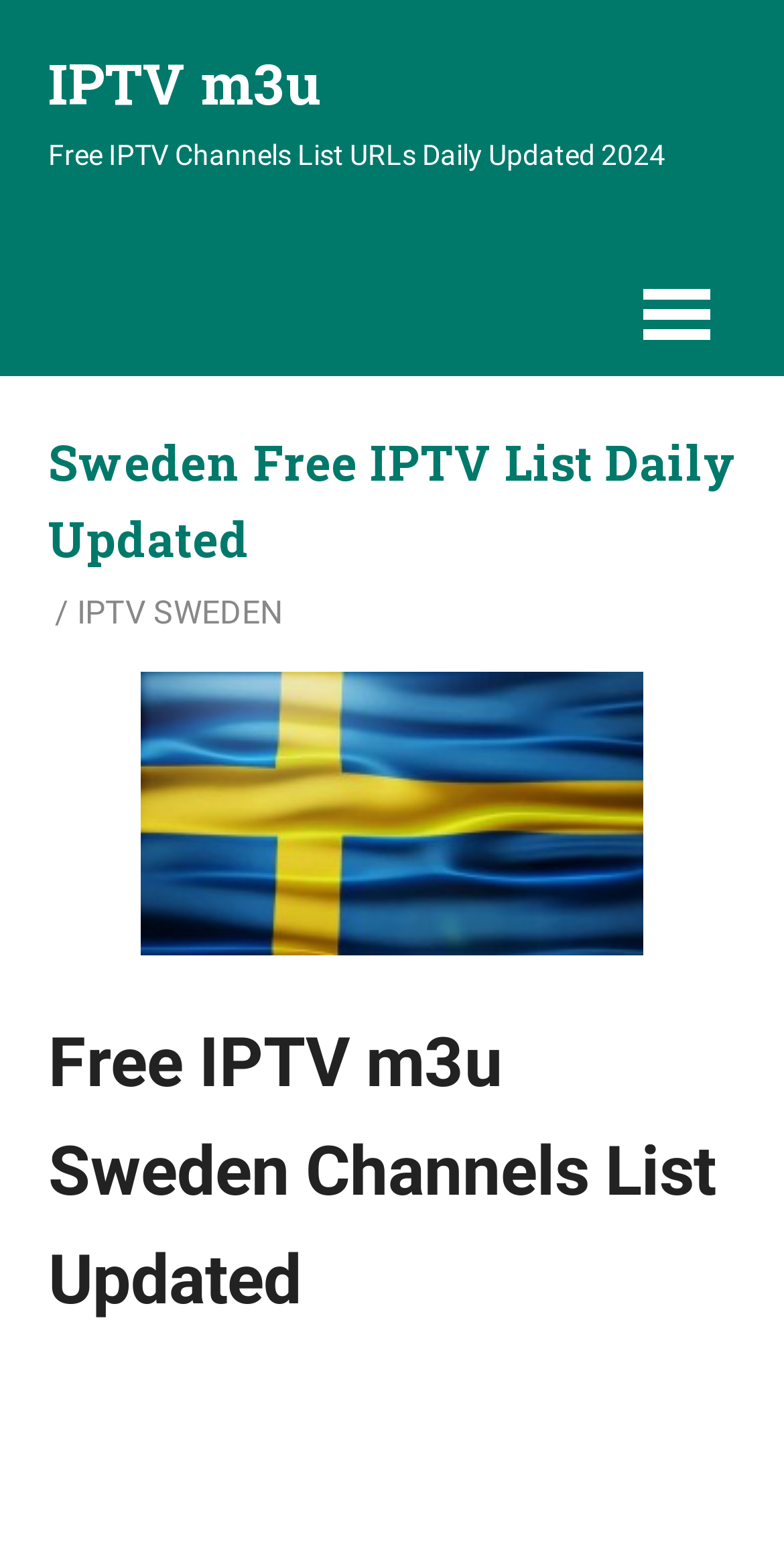Extract the primary headline from the webpage and present its text.

Sweden Free IPTV List Daily Updated